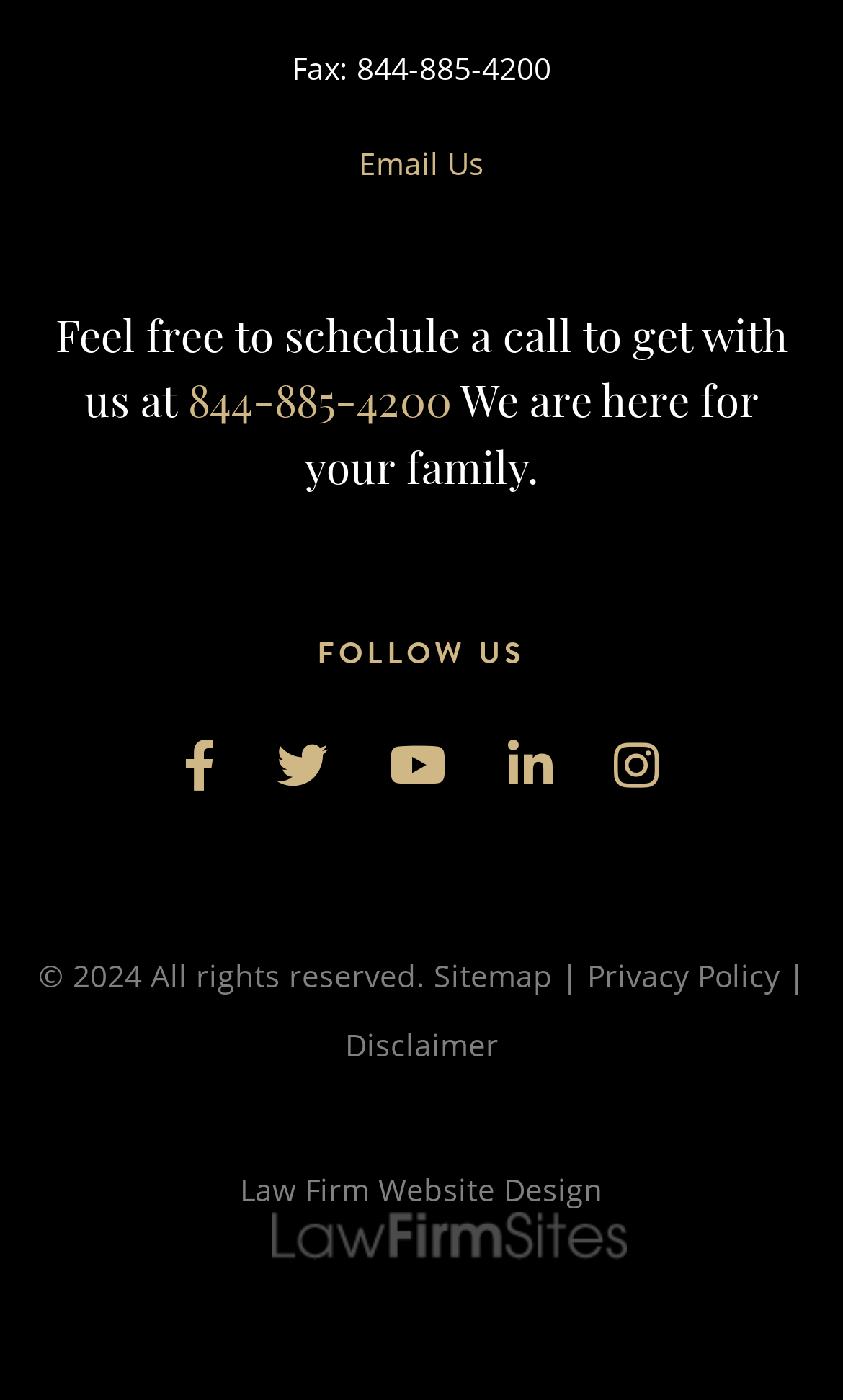Please find the bounding box coordinates in the format (top-left x, top-left y, bottom-right x, bottom-right y) for the given element description. Ensure the coordinates are floating point numbers between 0 and 1. Description: Privacy Policy

[0.696, 0.682, 0.924, 0.712]